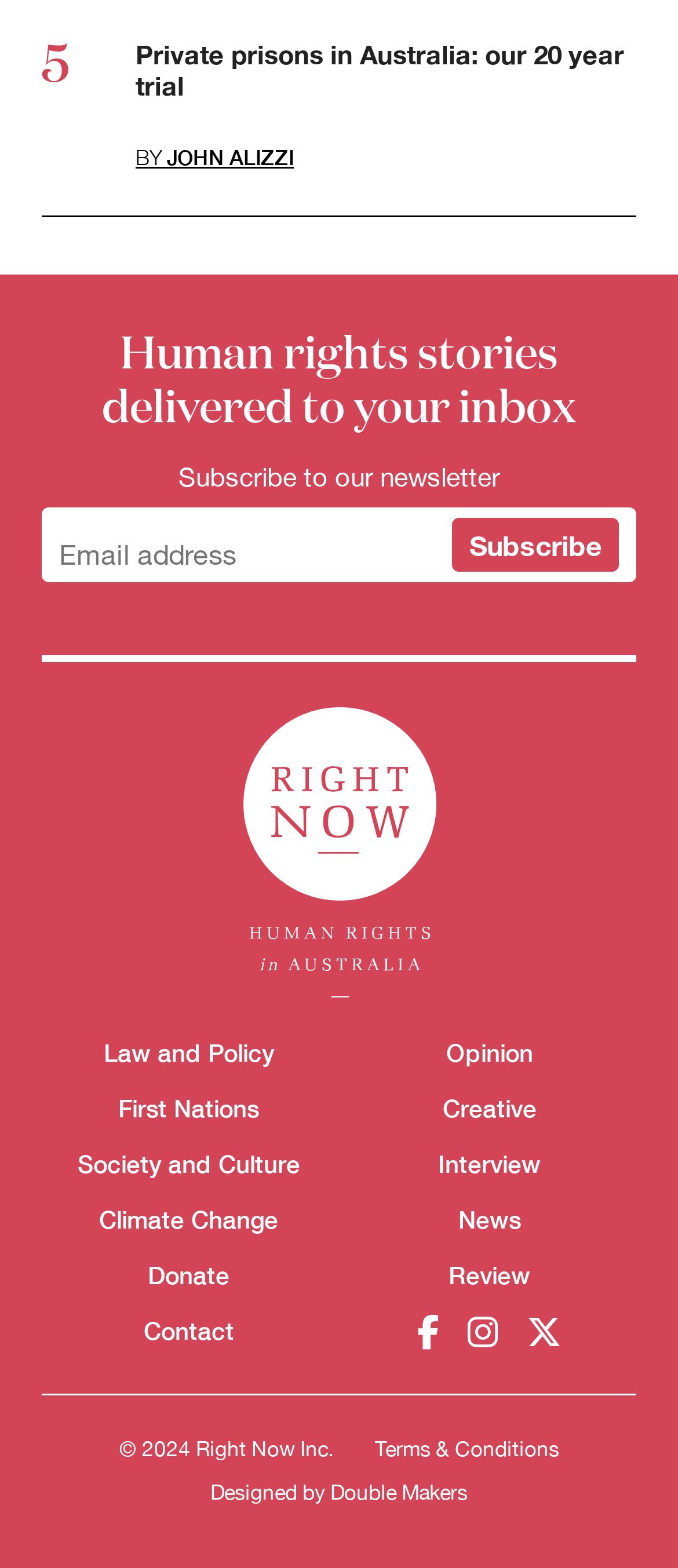Identify the bounding box coordinates of the clickable region to carry out the given instruction: "Donate to Right Now".

[0.082, 0.804, 0.474, 0.822]